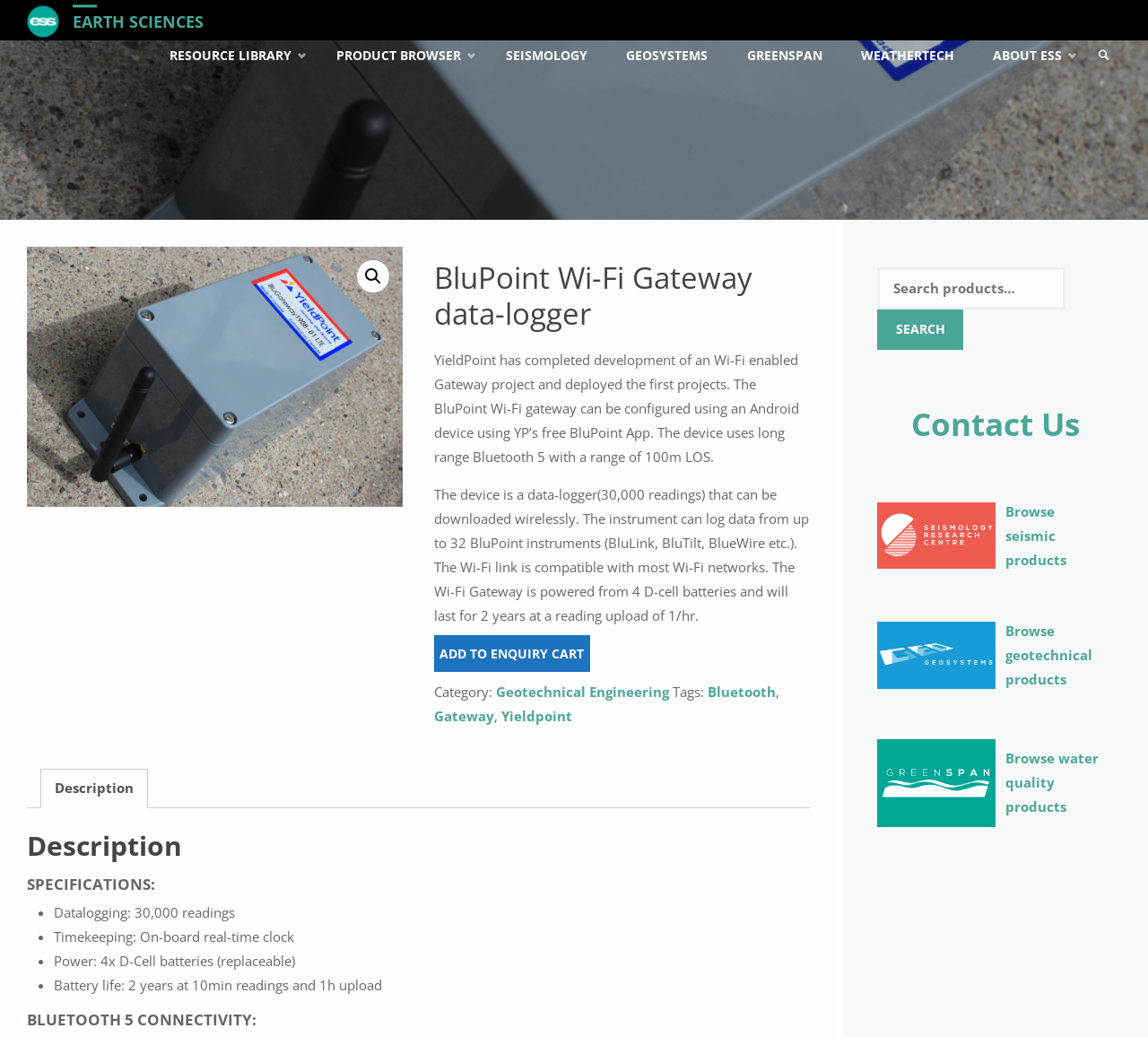Please give a one-word or short phrase response to the following question: 
What is the battery life of the device?

2 years